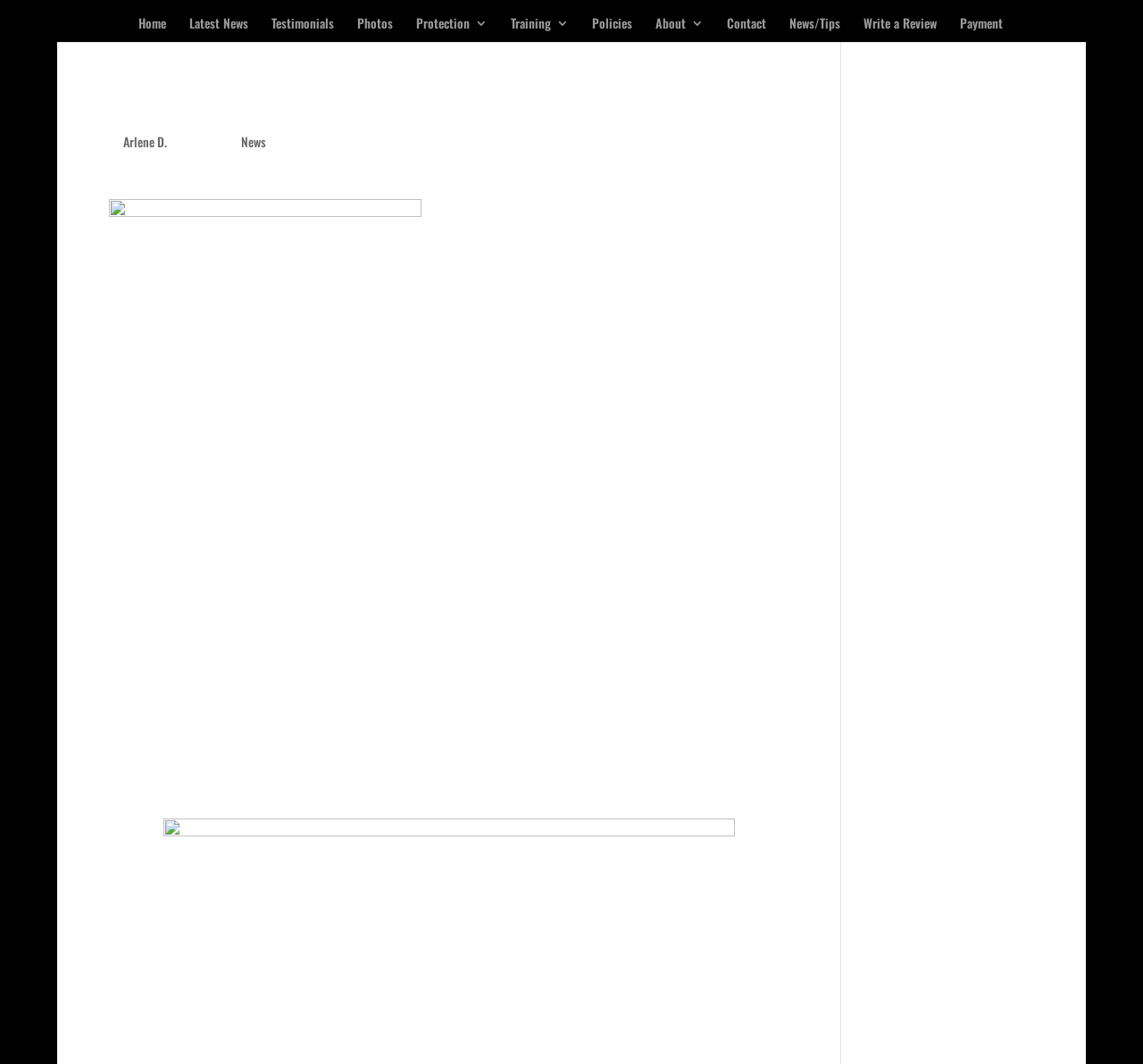Can you find the bounding box coordinates of the area I should click to execute the following instruction: "Read about Labrador Retriever"?

[0.095, 0.568, 0.691, 0.595]